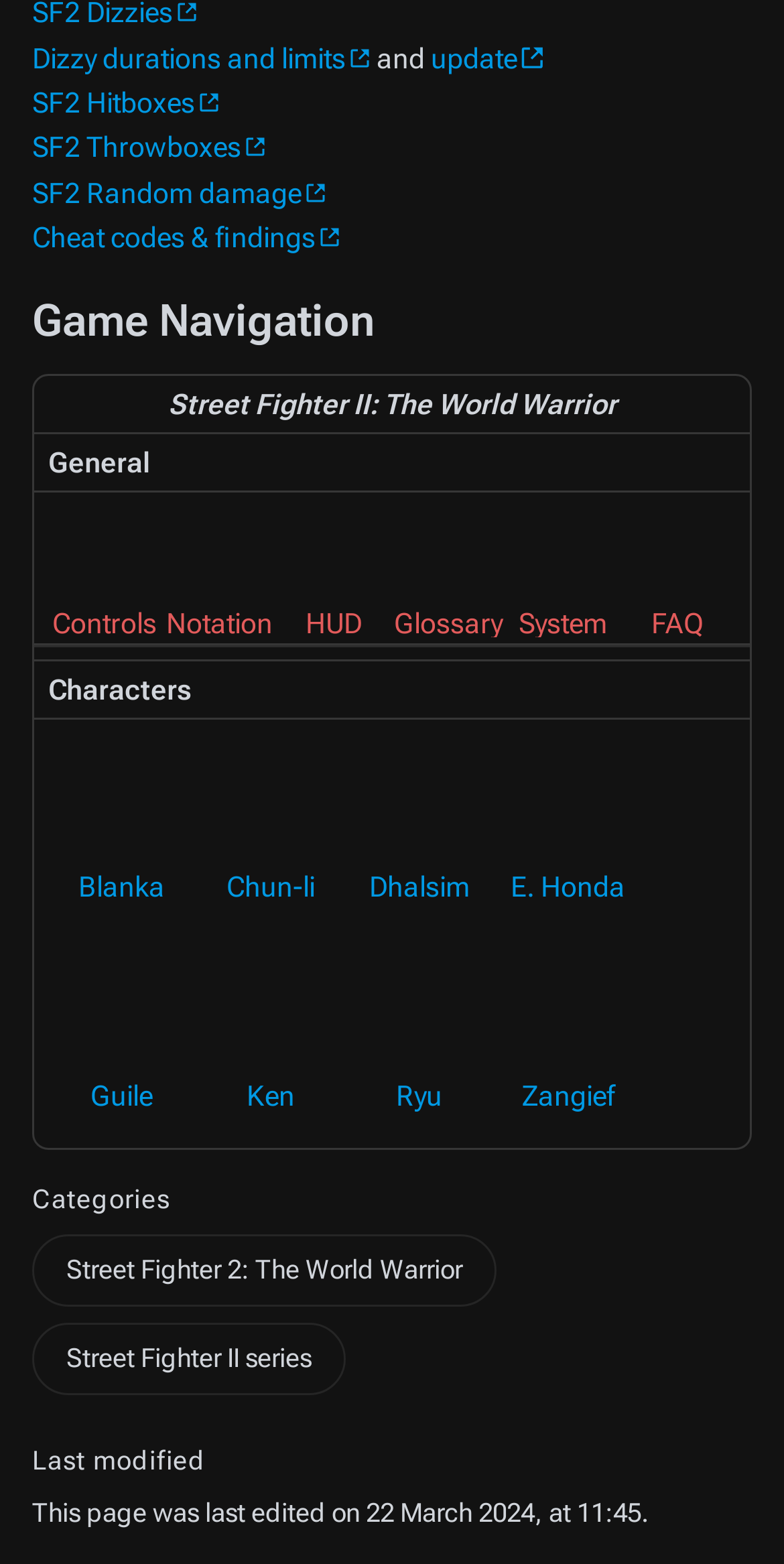Find the bounding box coordinates for the HTML element described as: "Dhalsim". The coordinates should consist of four float values between 0 and 1, i.e., [left, top, right, bottom].

[0.471, 0.557, 0.599, 0.577]